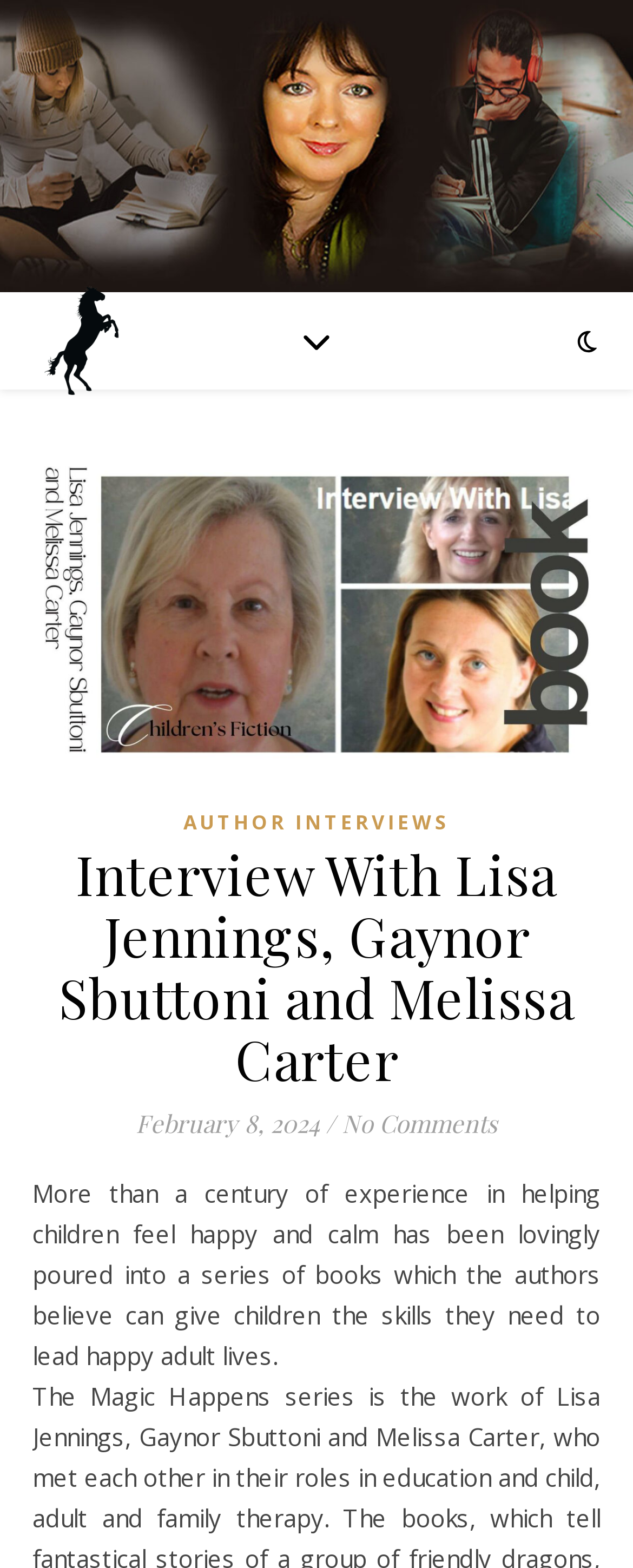Extract the heading text from the webpage.

Interview With Lisa Jennings, Gaynor Sbuttoni and Melissa Carter